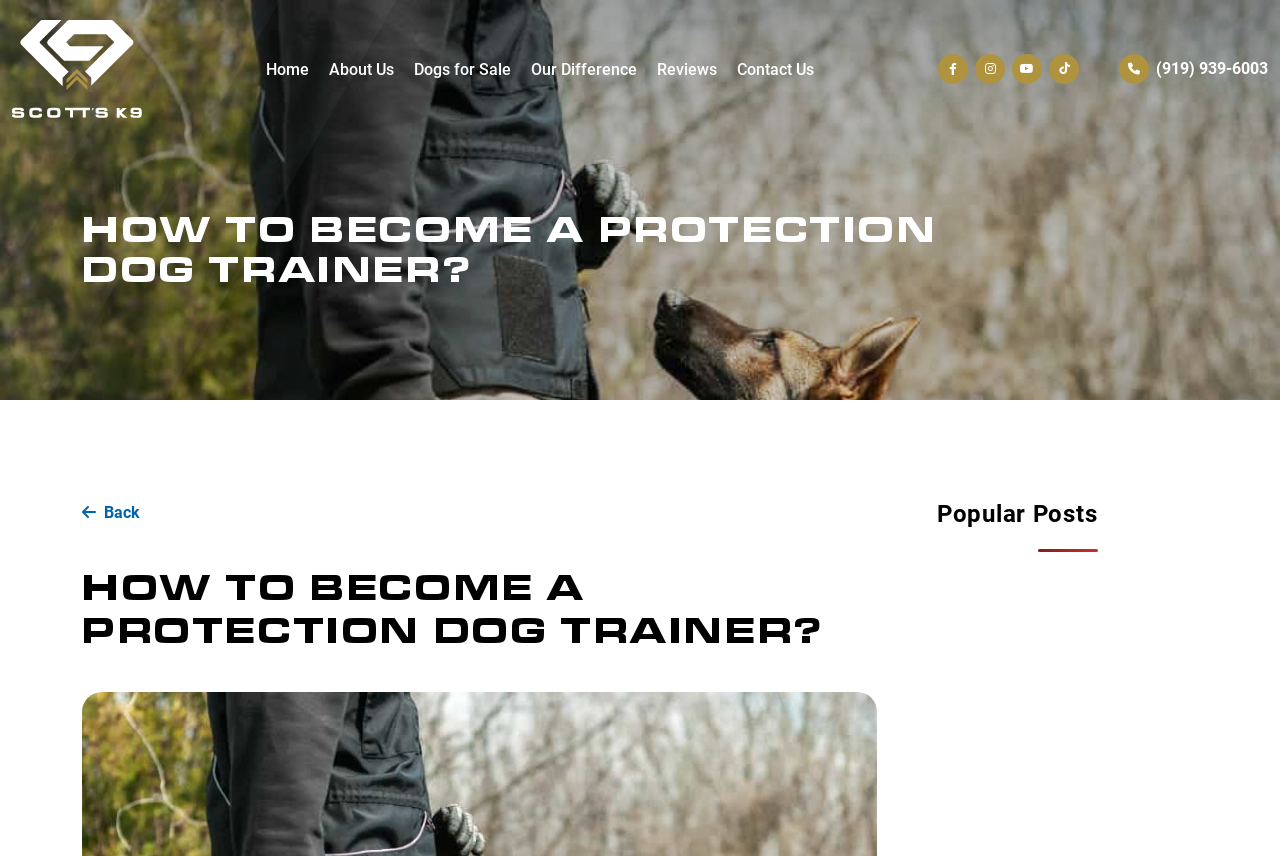Determine the bounding box coordinates of the clickable area required to perform the following instruction: "Explore 'Popular Posts'". The coordinates should be represented as four float numbers between 0 and 1: [left, top, right, bottom].

[0.732, 0.584, 0.936, 0.618]